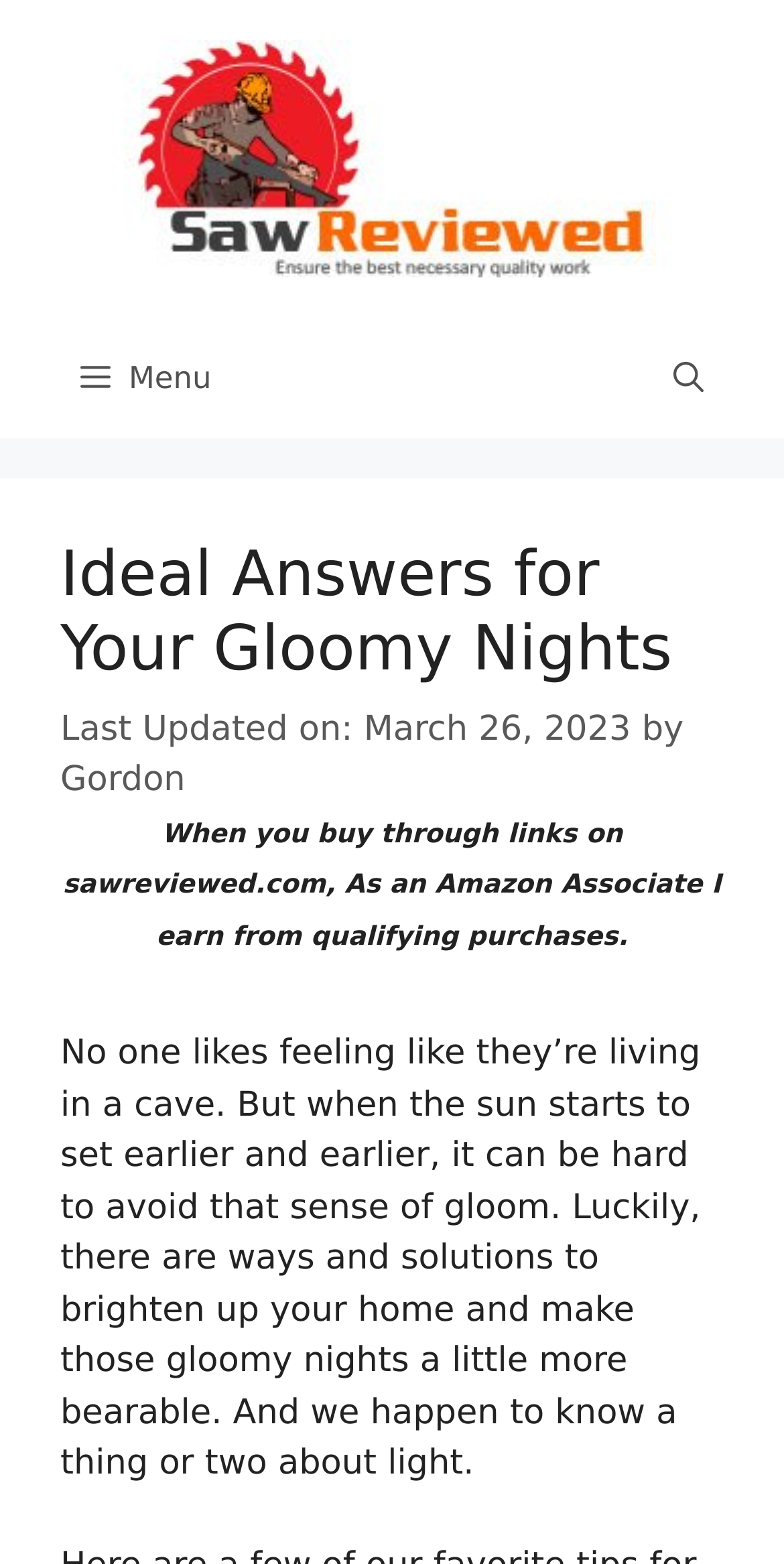Using the information shown in the image, answer the question with as much detail as possible: What is the name of the website?

I determined the name of the website by looking at the banner element at the top of the page, which contains the text 'Saw Reviewed'.